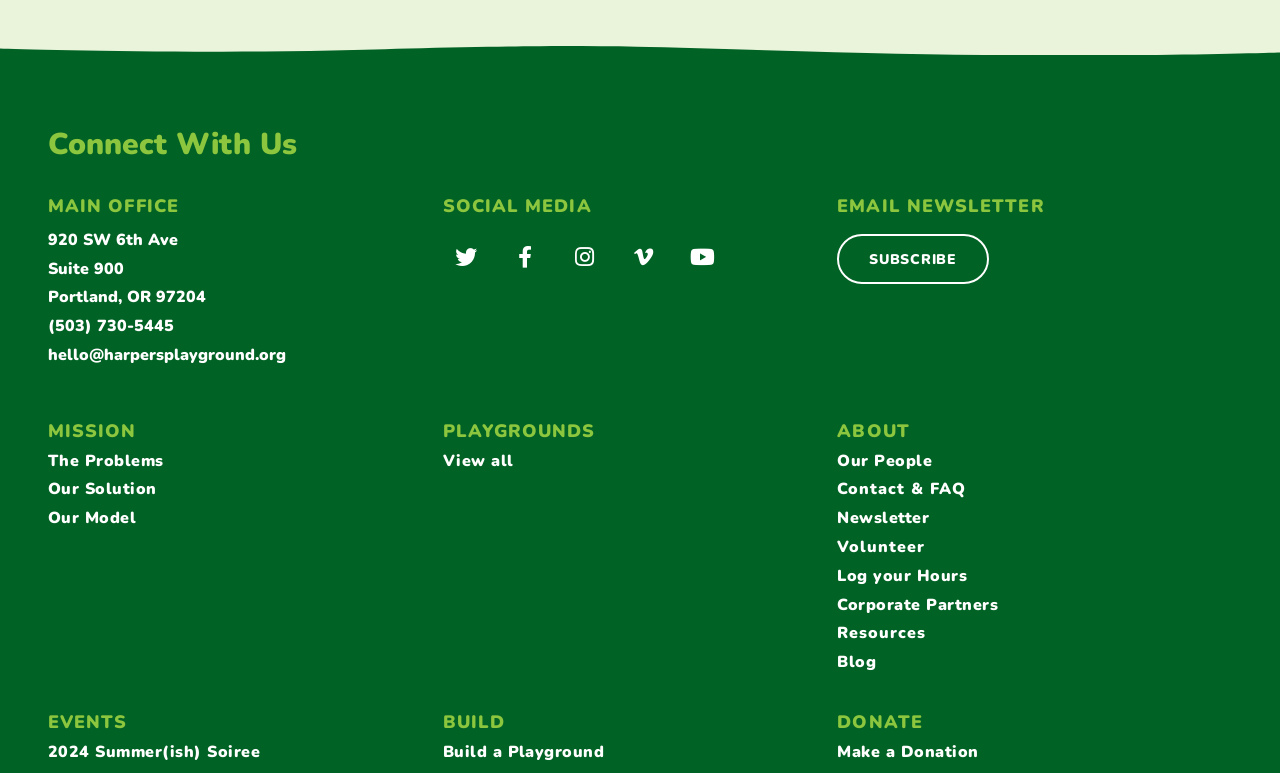Provide a brief response in the form of a single word or phrase:
How many playground links are available?

1